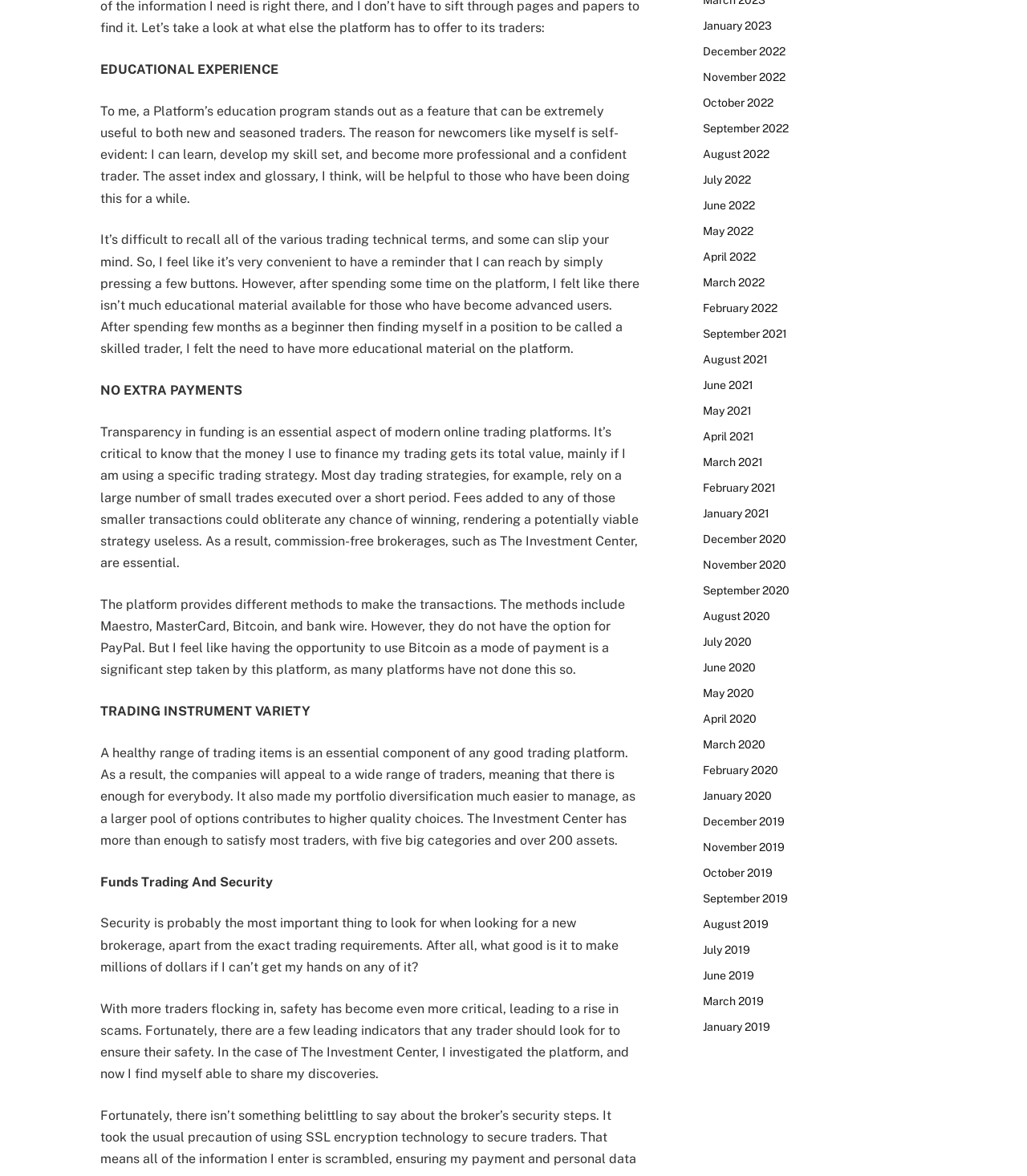What is the significance of having a reminder for trading technical terms?
Use the information from the image to give a detailed answer to the question.

According to the webpage, having a reminder for trading technical terms is convenient, especially for those who have been doing this for a while, as it's difficult to recall all of the various trading technical terms.